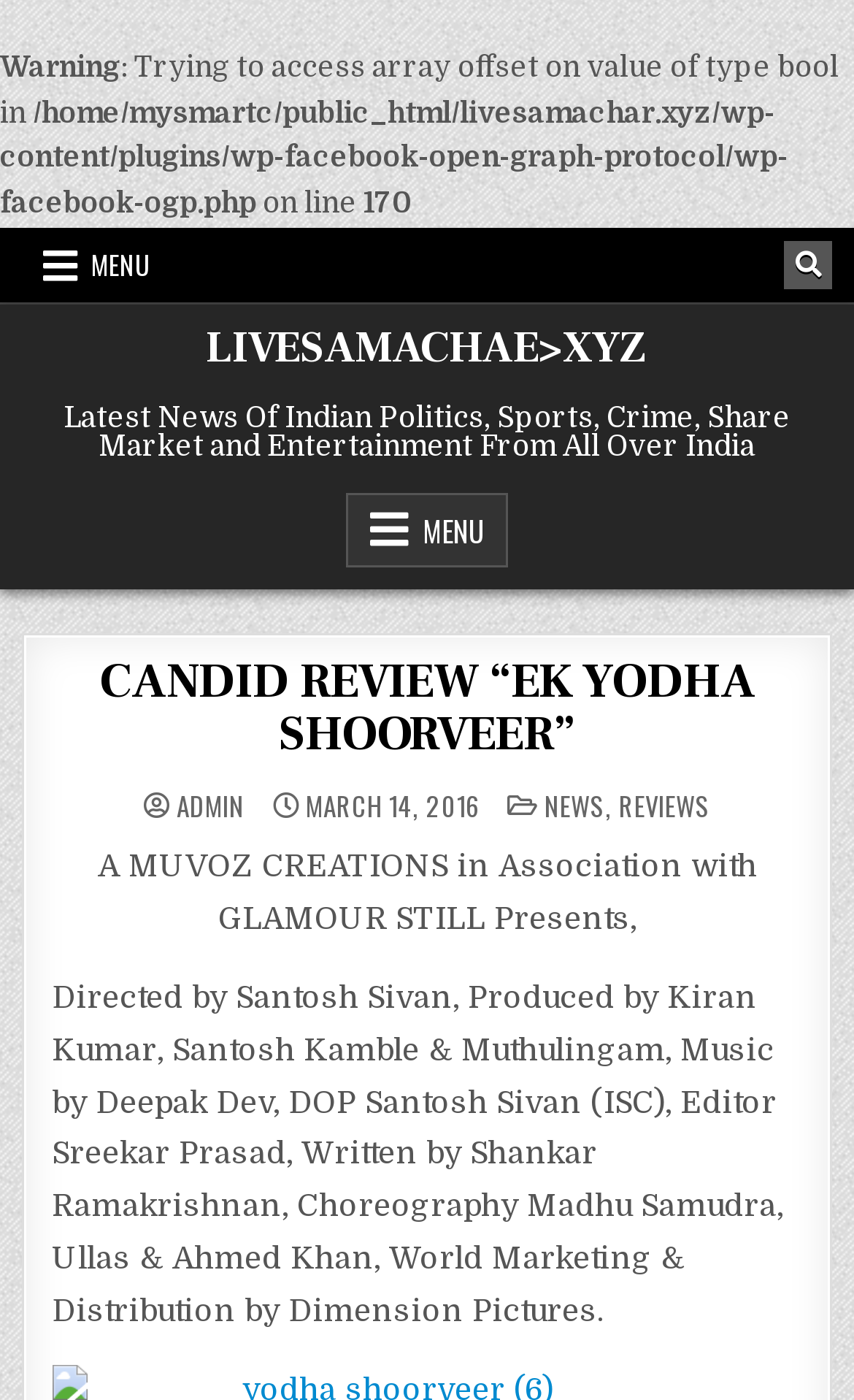Find the bounding box coordinates for the HTML element described in this sentence: "aria-label="Search Button"". Provide the coordinates as four float numbers between 0 and 1, in the format [left, top, right, bottom].

[0.919, 0.172, 0.975, 0.207]